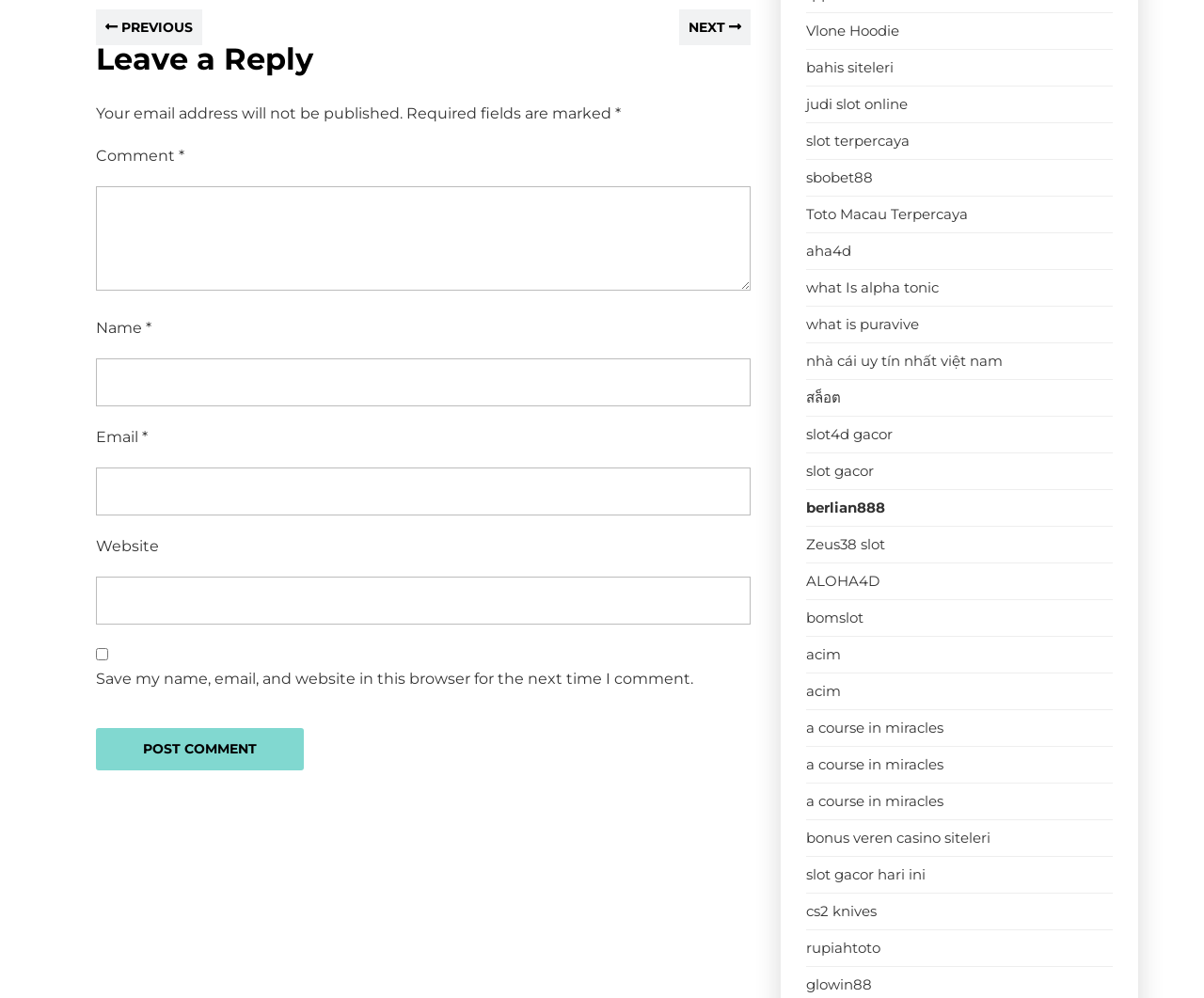Pinpoint the bounding box coordinates of the clickable area needed to execute the instruction: "Enter your name in the 'Name *' textbox". The coordinates should be specified as four float numbers between 0 and 1, i.e., [left, top, right, bottom].

[0.08, 0.359, 0.623, 0.407]